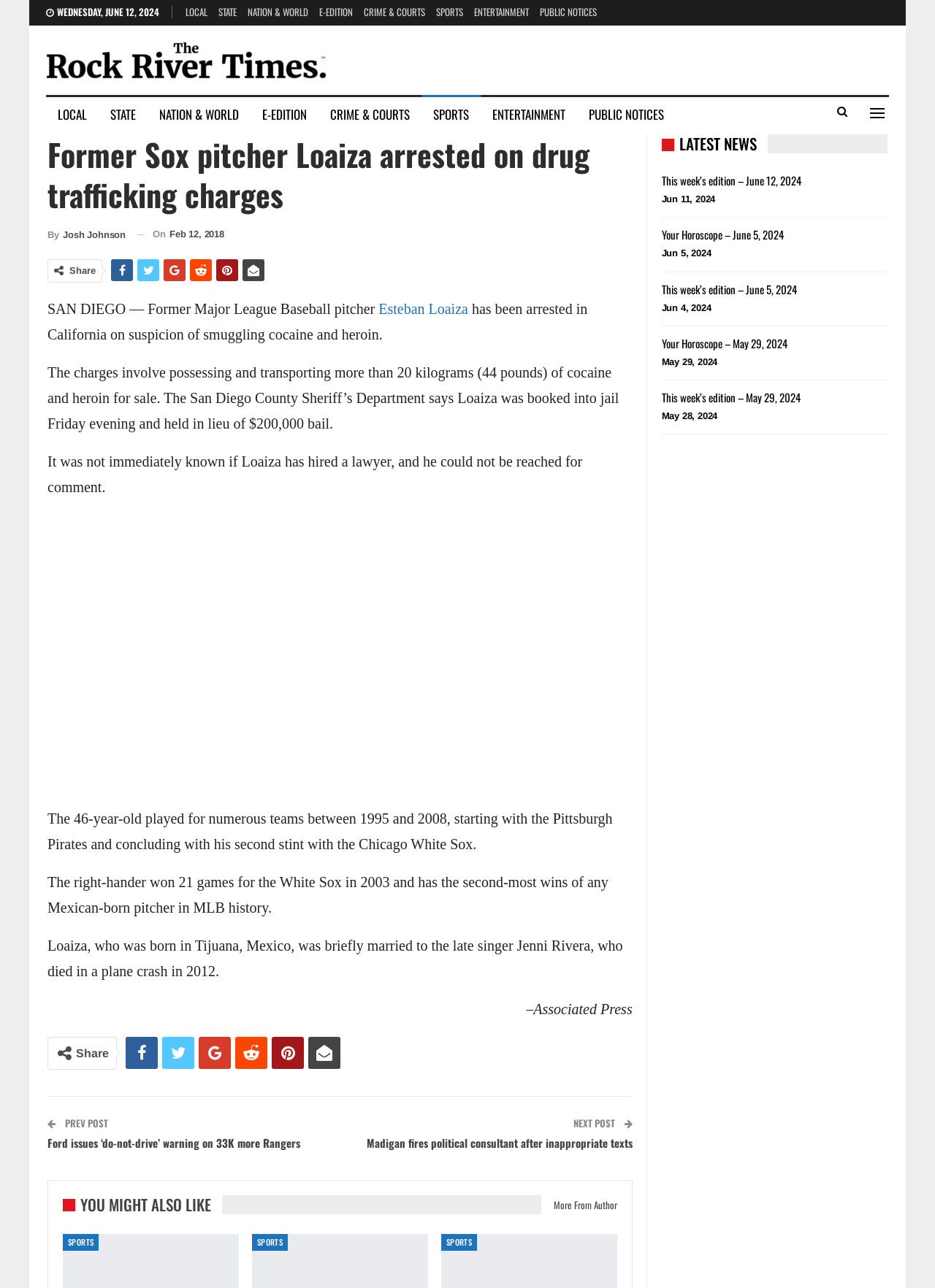Find the bounding box coordinates of the clickable element required to execute the following instruction: "Click on the 'LOCAL' link". Provide the coordinates as four float numbers between 0 and 1, i.e., [left, top, right, bottom].

[0.198, 0.003, 0.222, 0.015]